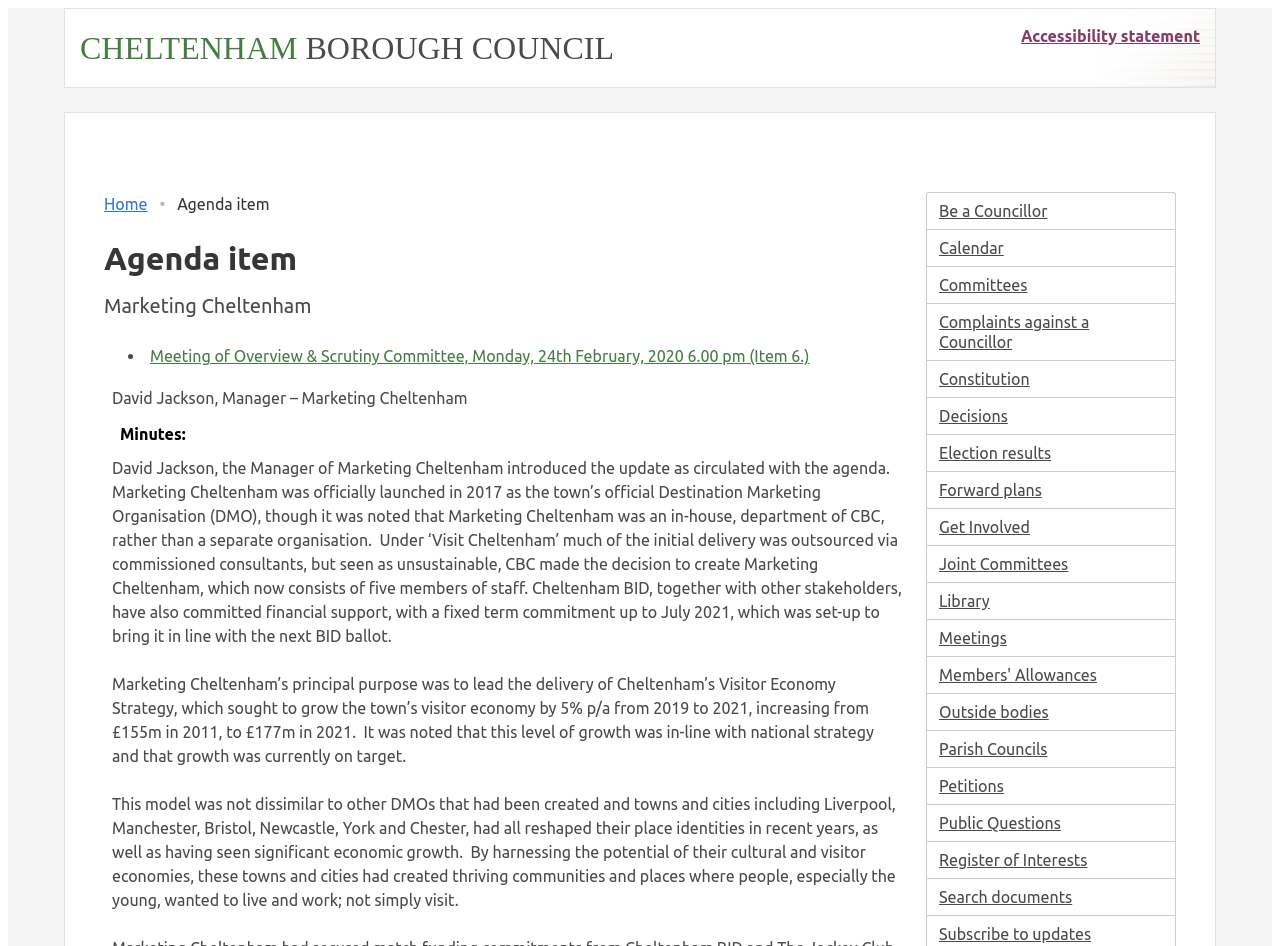What is the target growth rate for Cheltenham’s visitor economy?
Using the image, elaborate on the answer with as much detail as possible.

I found the answer by reading the text which mentions that the target is to grow the town’s visitor economy by 5% per annum from 2019 to 2021.